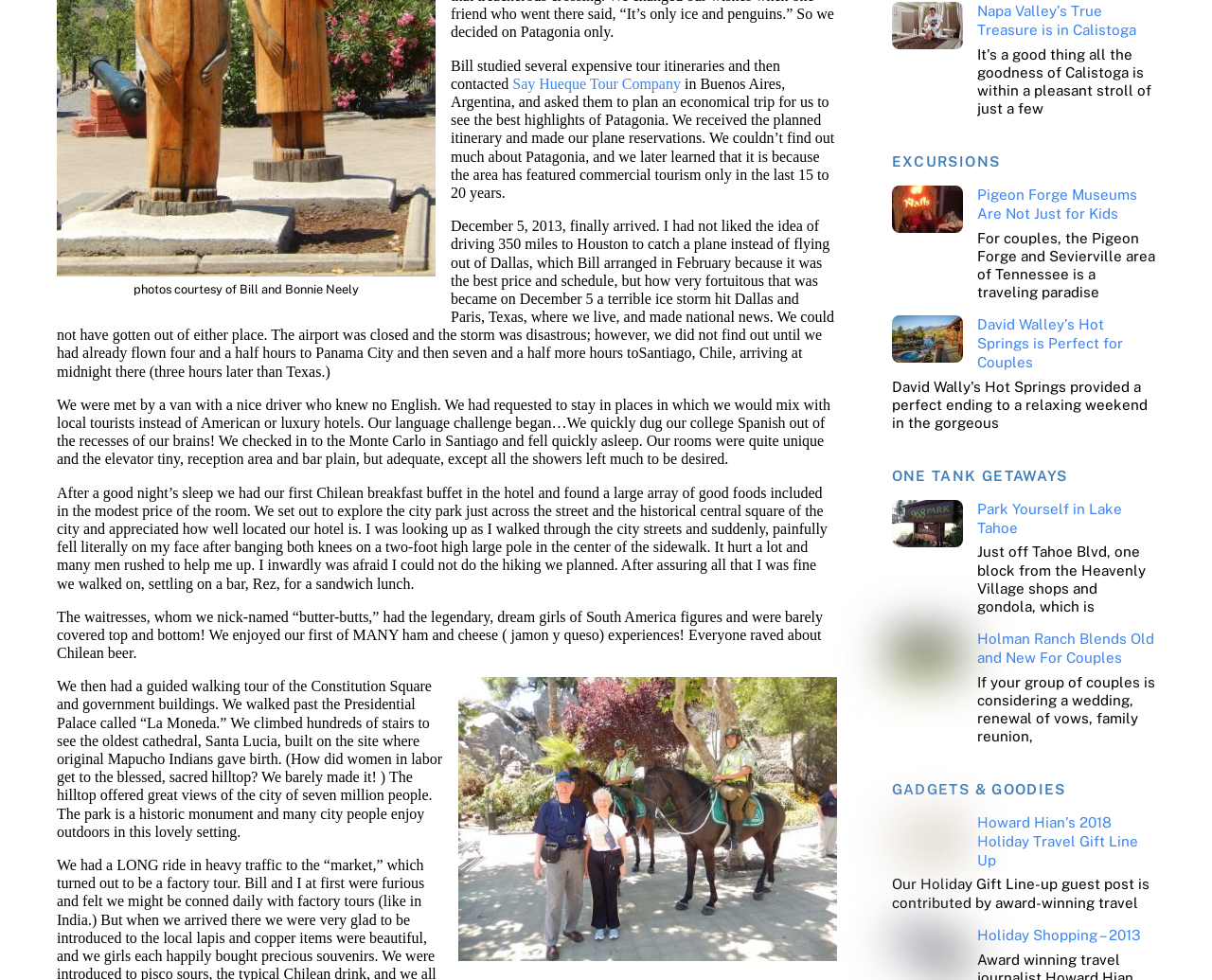Please find the bounding box for the UI component described as follows: "Rebel, Rebel: Mona Awad".

None